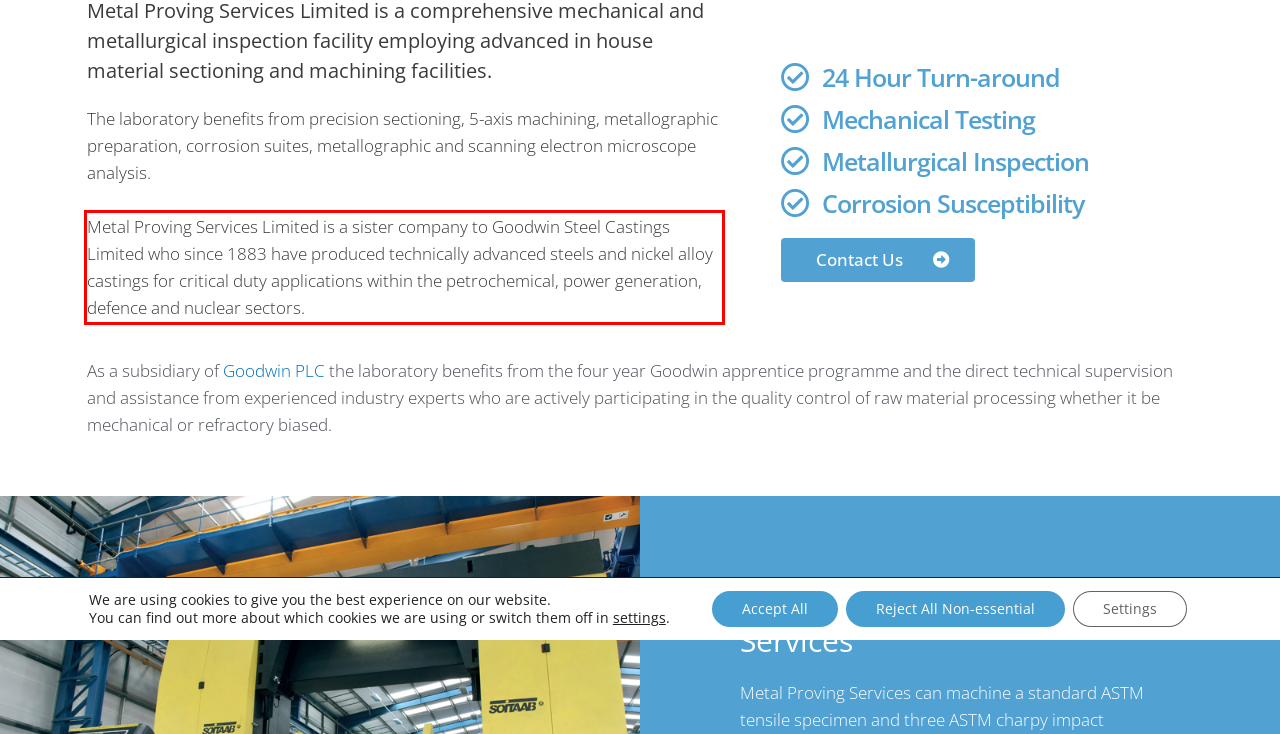By examining the provided screenshot of a webpage, recognize the text within the red bounding box and generate its text content.

Metal Proving Services Limited is a sister company to Goodwin Steel Castings Limited who since 1883 have produced technically advanced steels and nickel alloy castings for critical duty applications within the petrochemical, power generation, defence and nuclear sectors.